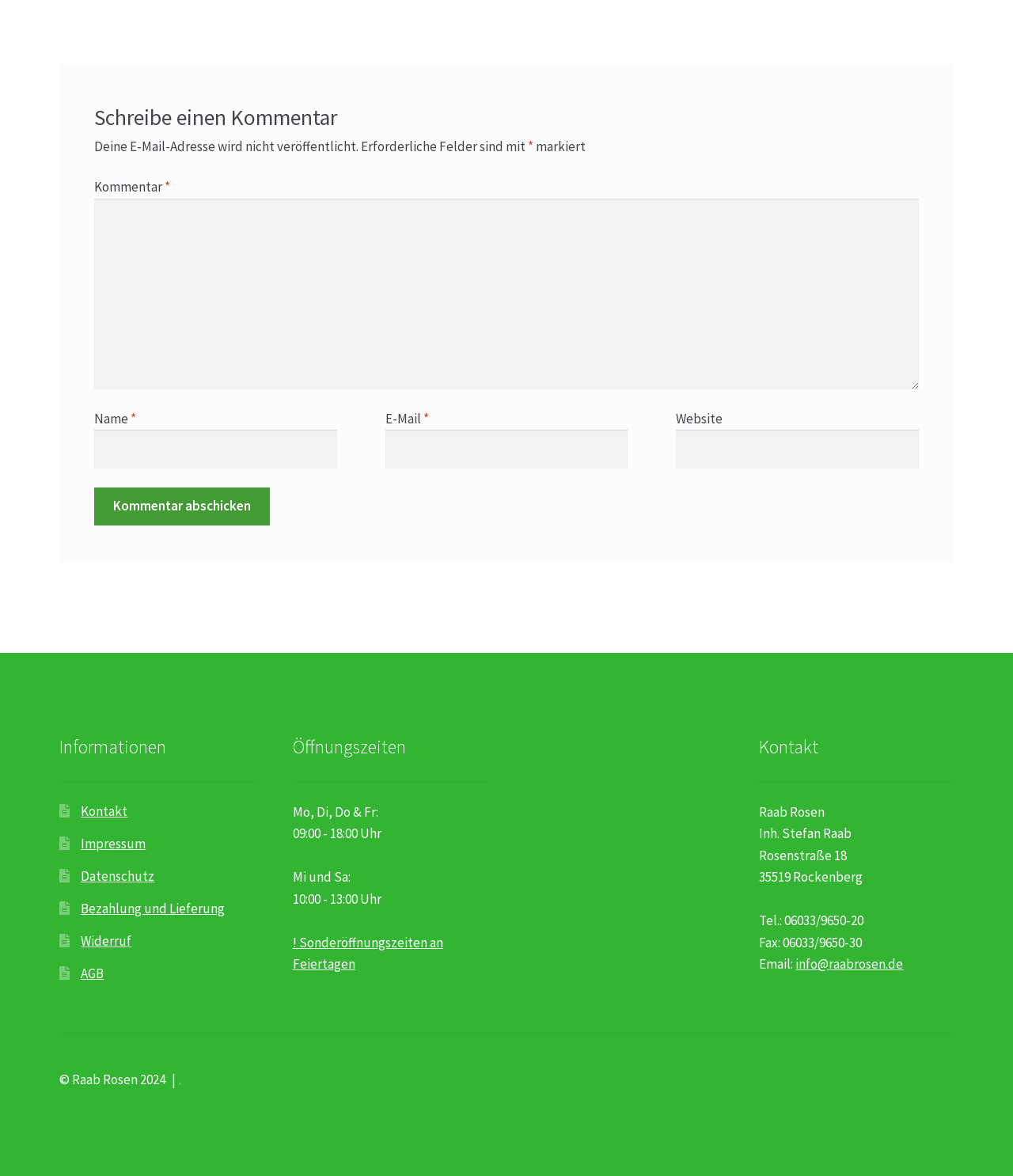Determine the bounding box coordinates for the area that should be clicked to carry out the following instruction: "Write a comment".

[0.093, 0.169, 0.907, 0.331]